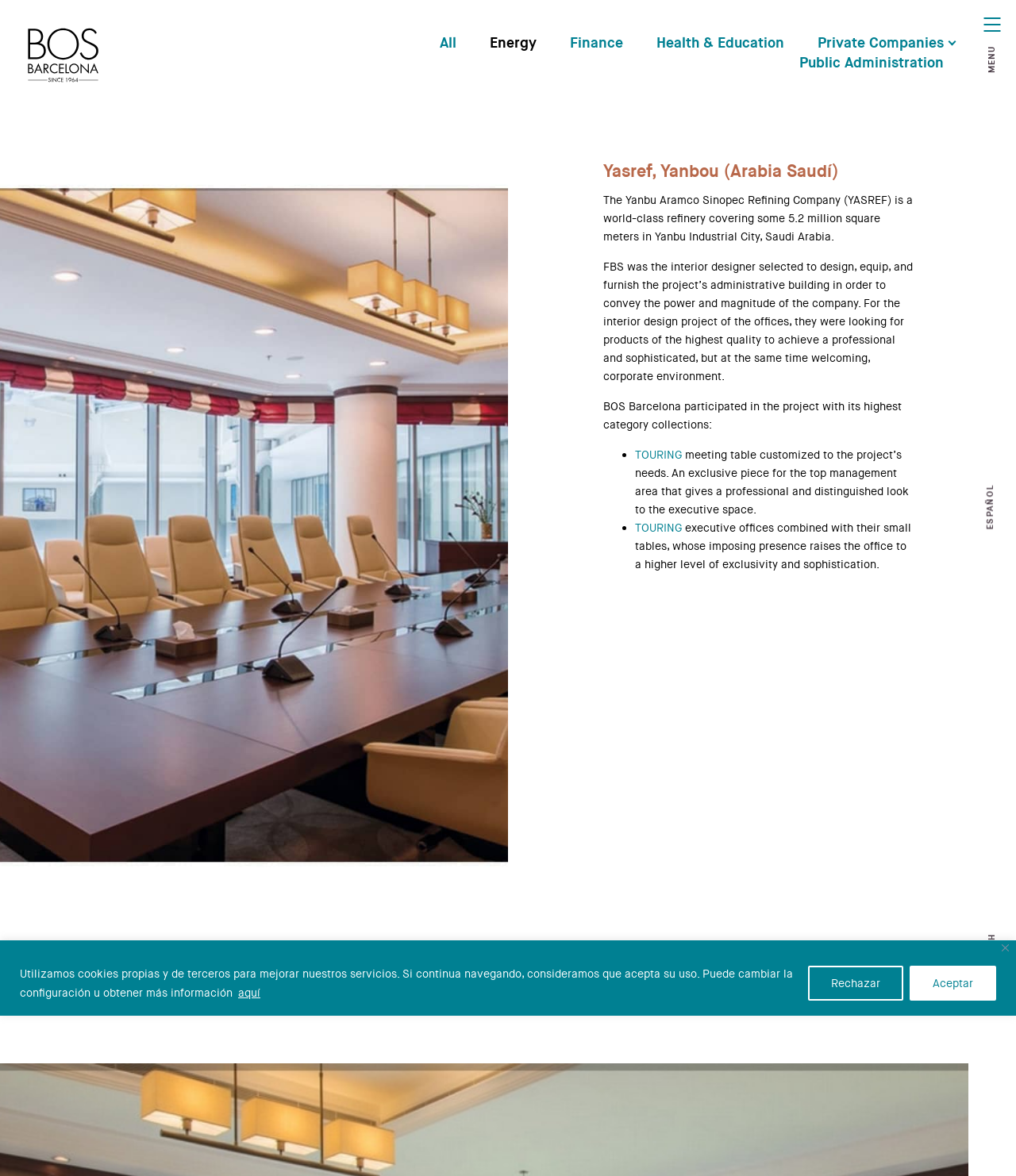What kind of environment did they want to achieve?
Examine the image and give a concise answer in one word or a short phrase.

Professional and sophisticated